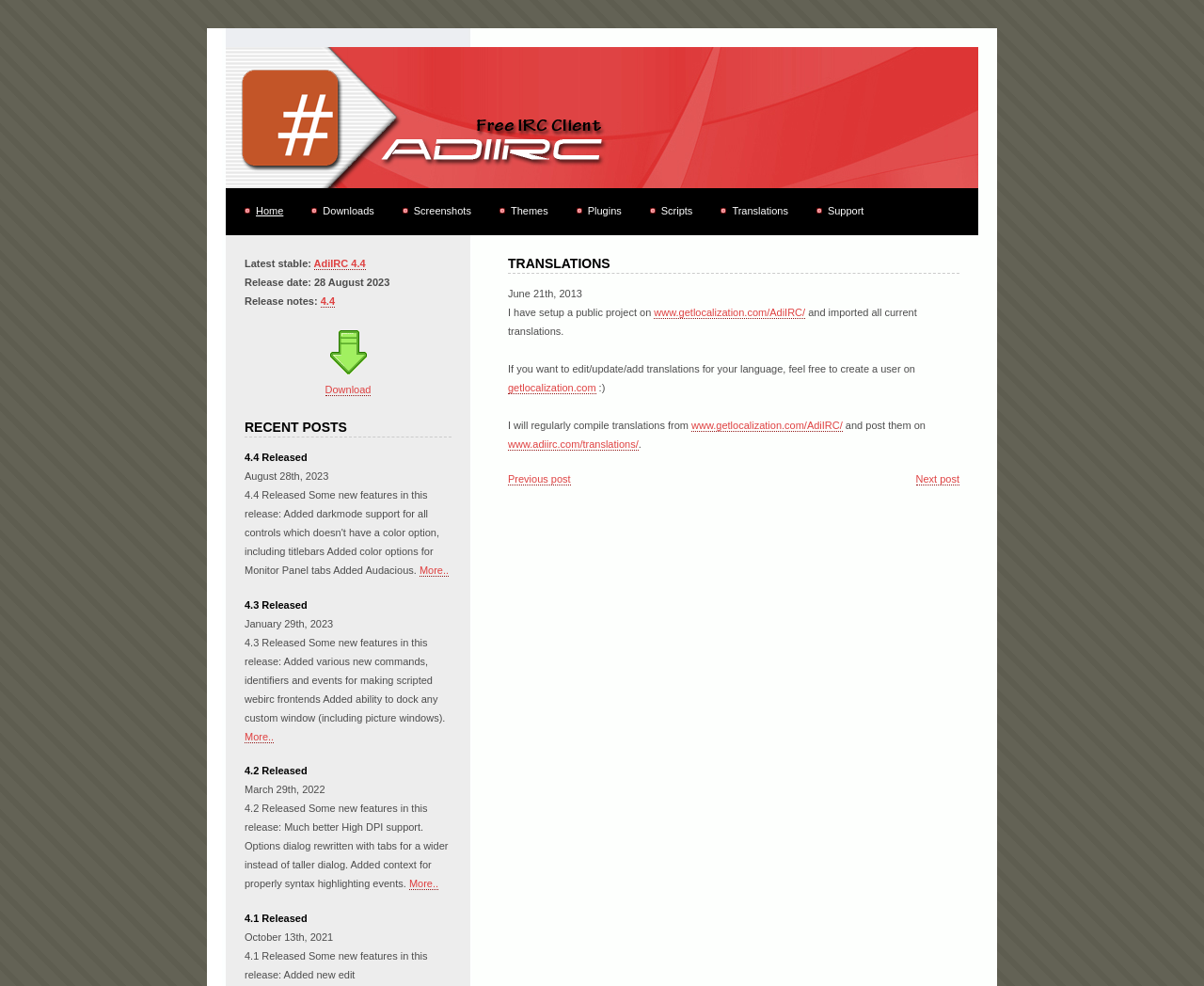Refer to the screenshot and give an in-depth answer to this question: What is the release date of AdiIRC 4.4?

I found the answer by looking at the section with the heading 'Latest stable:' and saw the text 'Release date: 28 August 2023' which indicates the release date of AdiIRC 4.4.